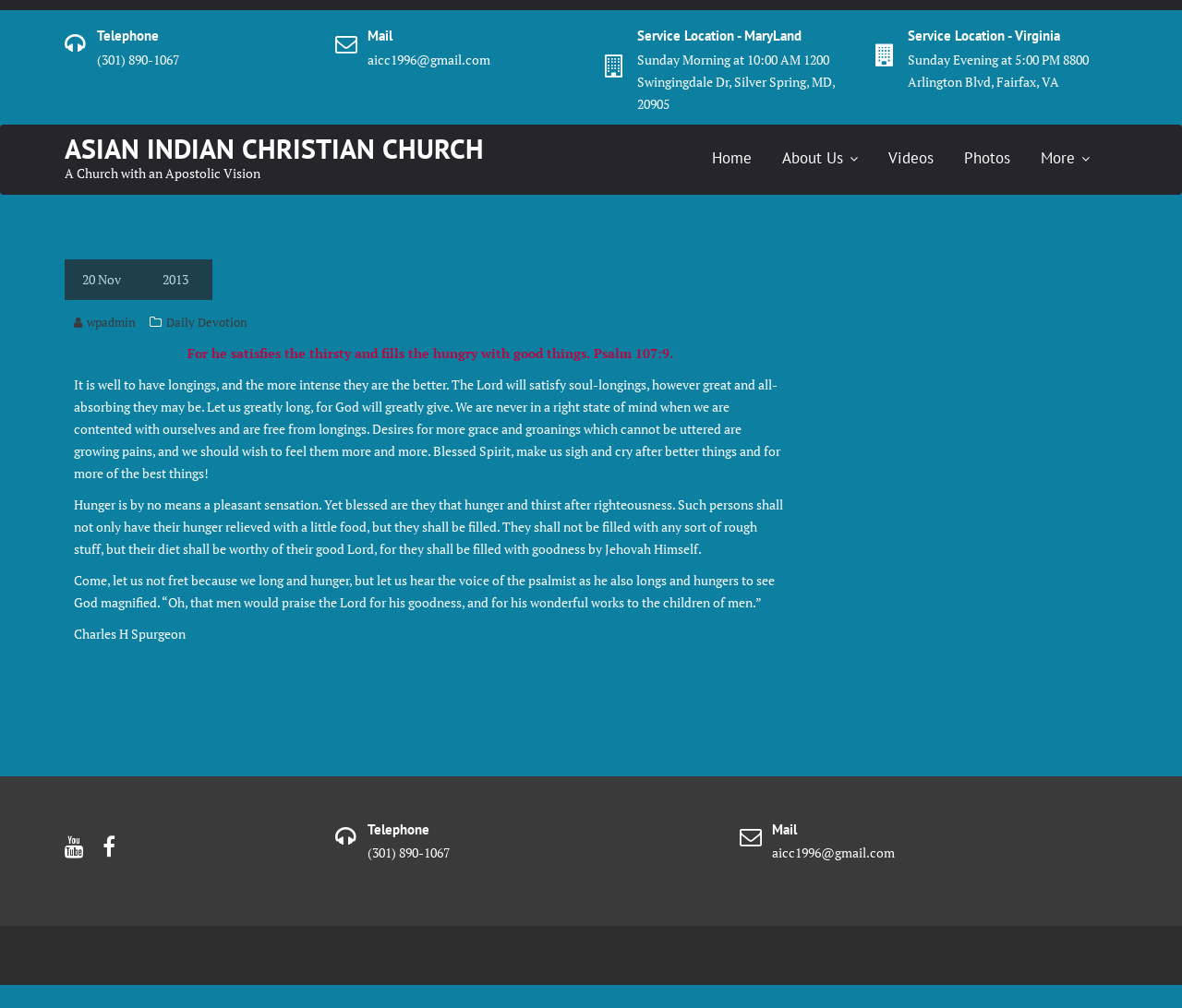Please provide the bounding box coordinates for the element that needs to be clicked to perform the following instruction: "Click the 'Daily Devotion' link". The coordinates should be given as four float numbers between 0 and 1, i.e., [left, top, right, bottom].

[0.141, 0.311, 0.209, 0.327]